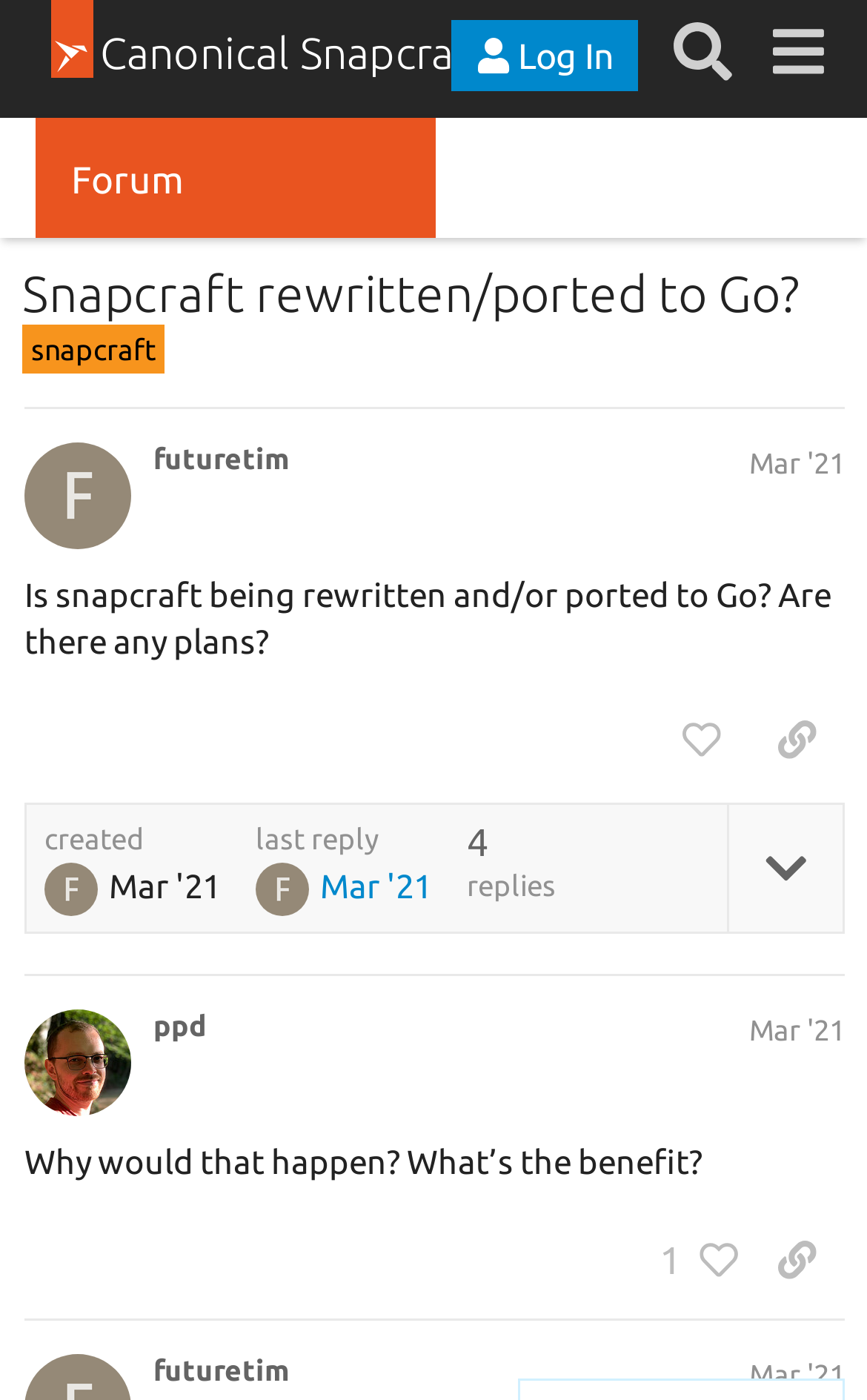Find the bounding box coordinates of the clickable area that will achieve the following instruction: "Share a link to the post by futuretim".

[0.864, 0.499, 0.974, 0.558]